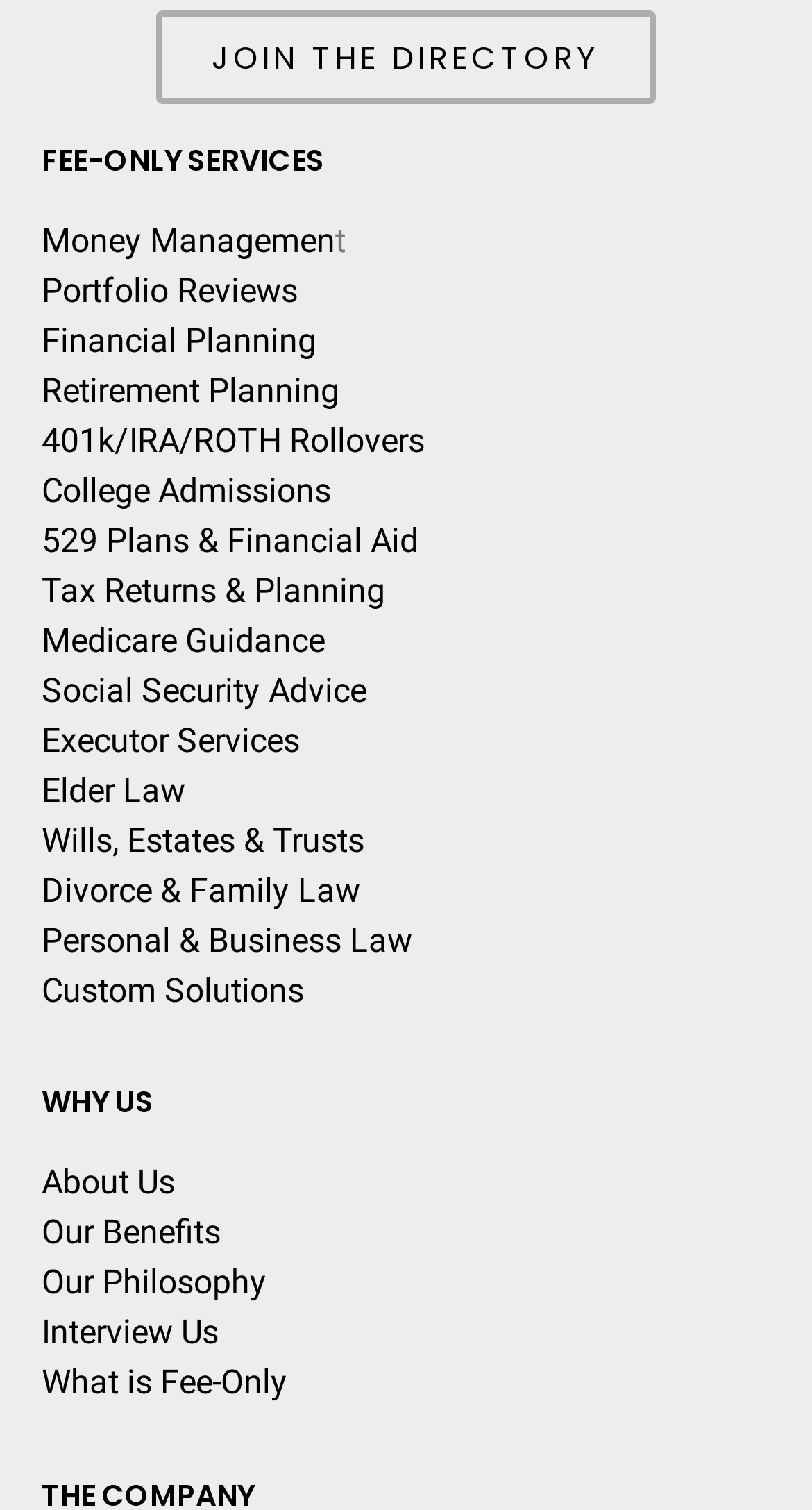Please indicate the bounding box coordinates for the clickable area to complete the following task: "Learn about FEE-ONLY SERVICES". The coordinates should be specified as four float numbers between 0 and 1, i.e., [left, top, right, bottom].

[0.051, 0.097, 0.949, 0.116]